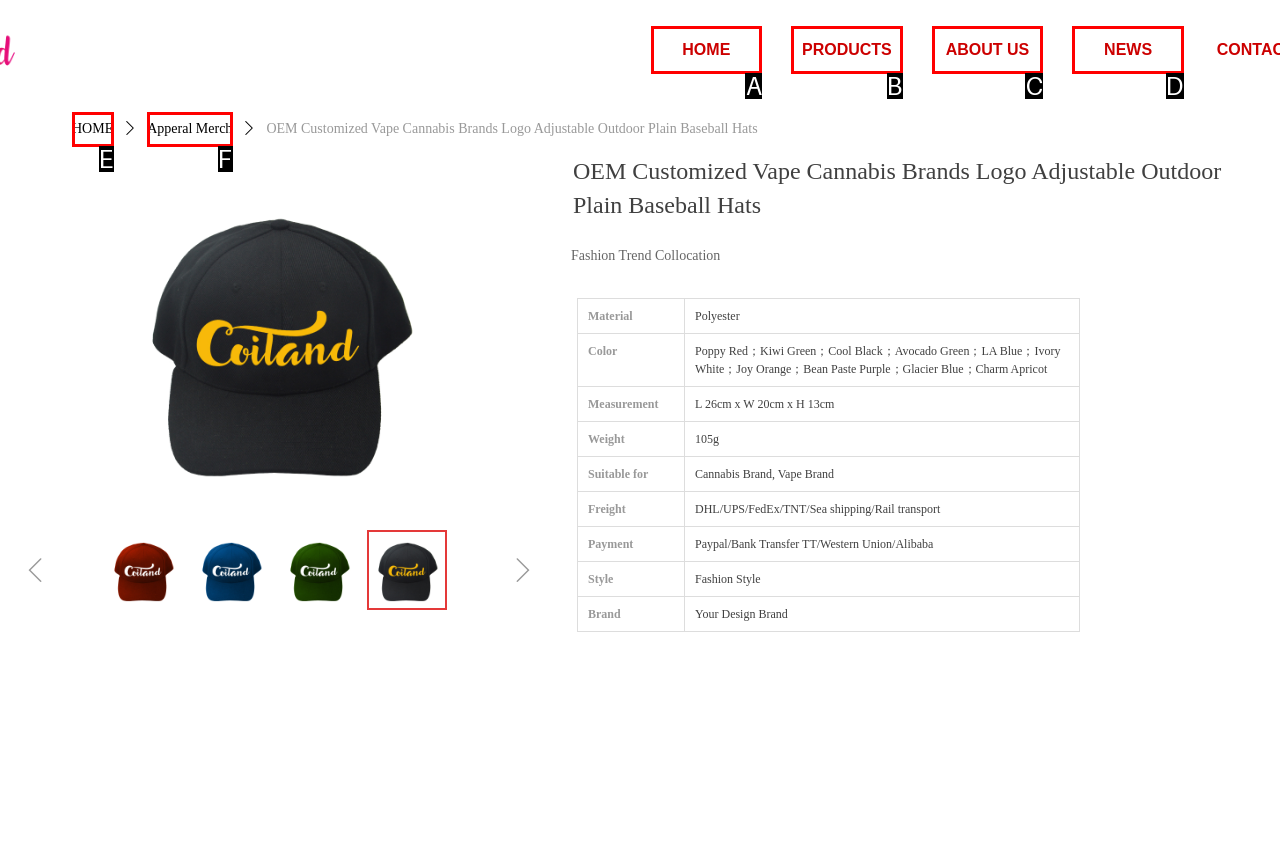Based on the description: ABOUT US
Select the letter of the corresponding UI element from the choices provided.

C